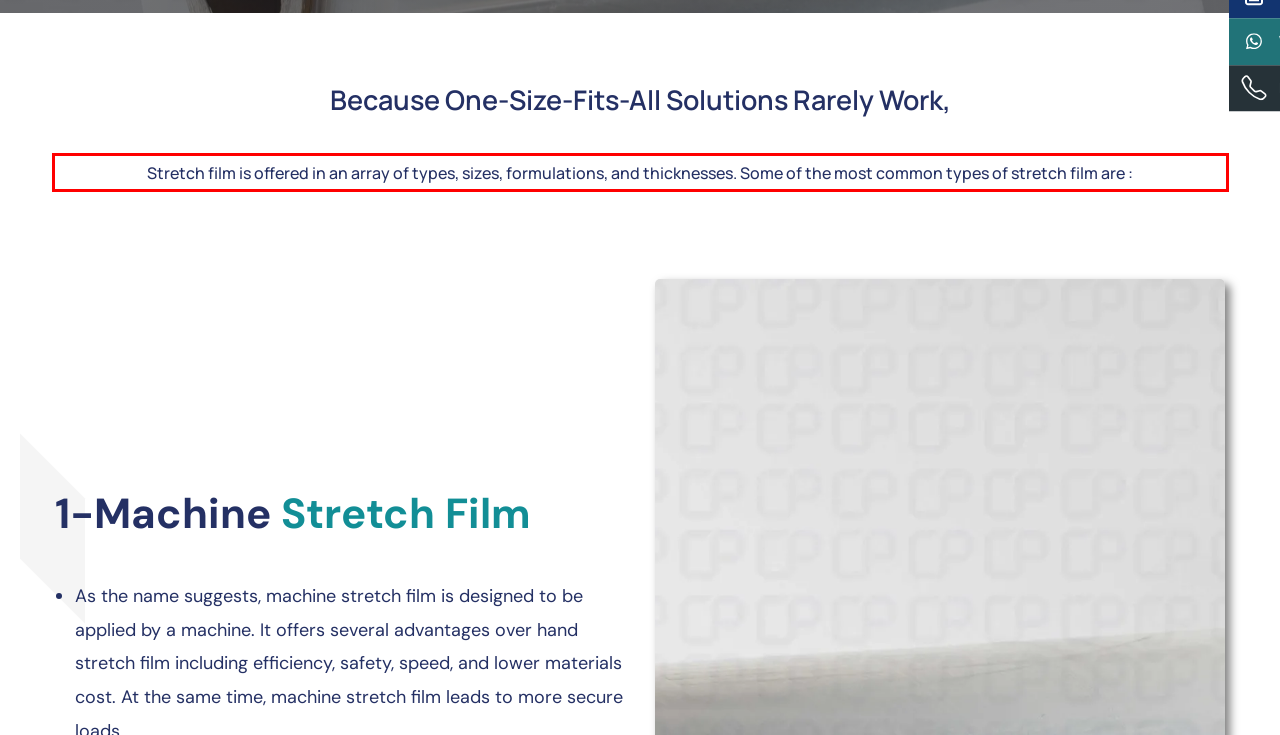Please identify and extract the text from the UI element that is surrounded by a red bounding box in the provided webpage screenshot.

Stretch film is offered in an array of types, sizes, formulations, and thicknesses. Some of the most common types of stretch film are :